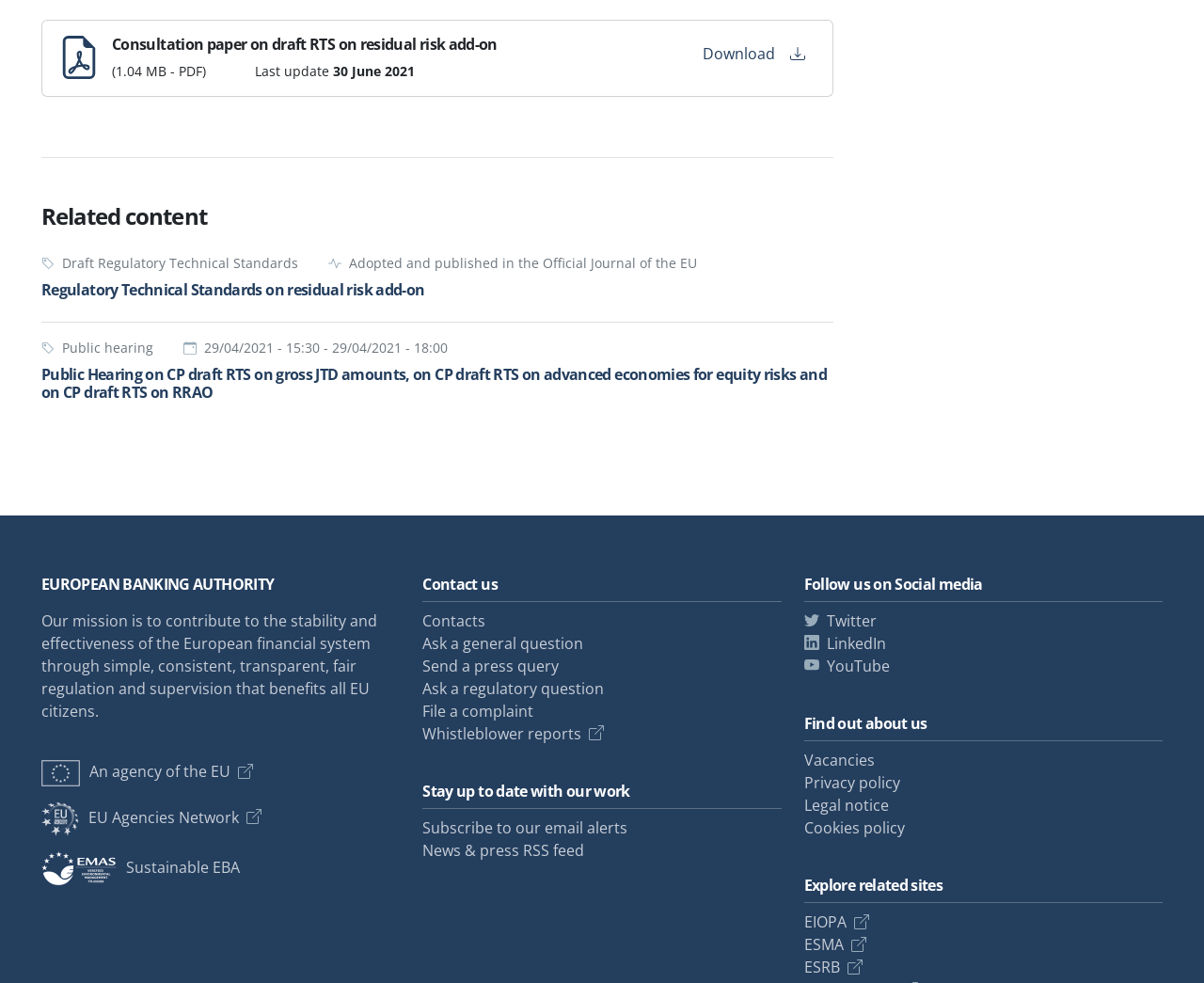Look at the image and answer the question in detail:
What is the topic of the public hearing?

I found the topic of the public hearing by looking at the heading element with the text 'Public Hearing on CP draft RTS on gross JTD amounts, on CP draft RTS on advanced economies for equity risks and on CP draft RTS on RRAO'.